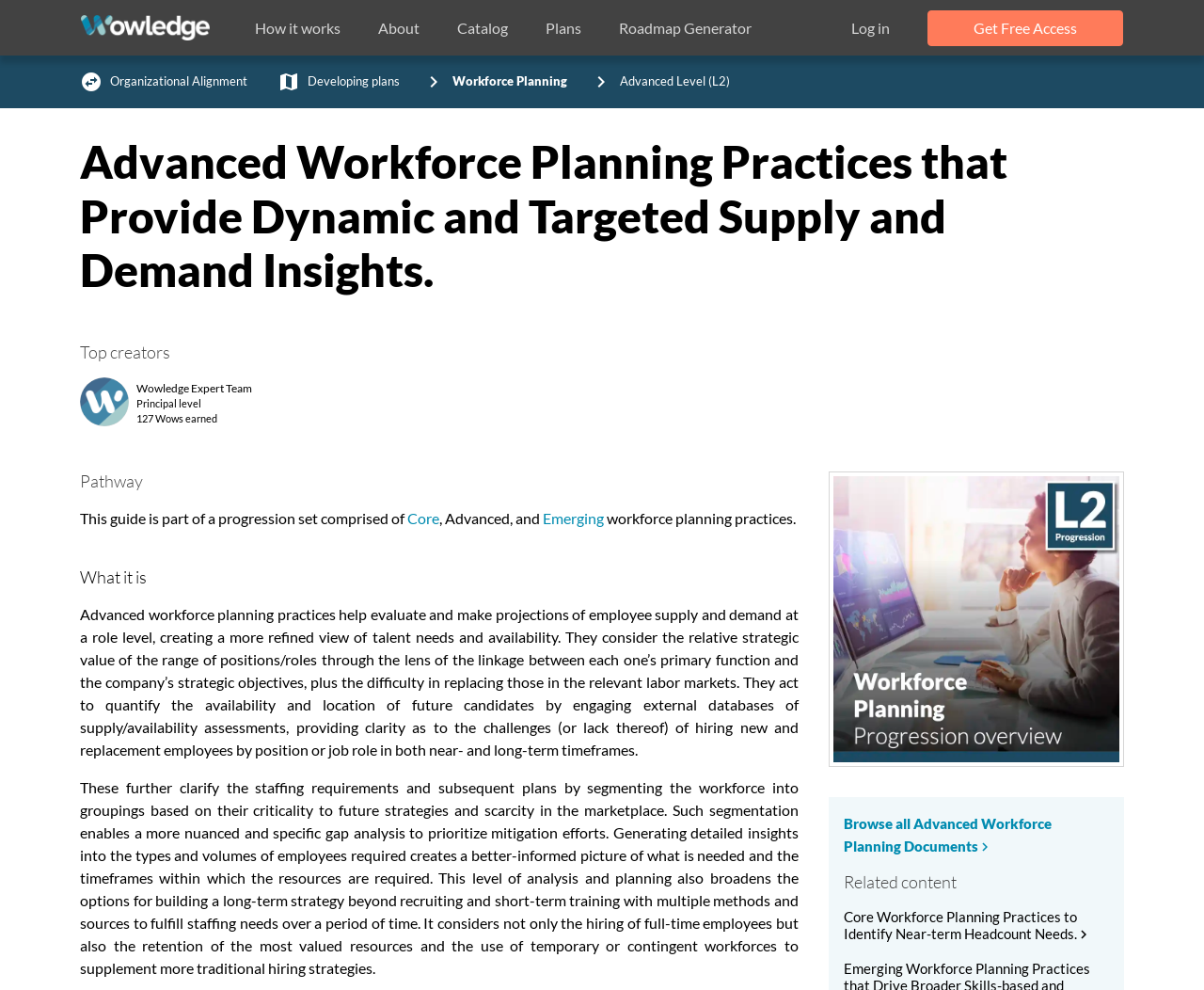Indicate the bounding box coordinates of the element that needs to be clicked to satisfy the following instruction: "Click on 'Organizational Alignment'". The coordinates should be four float numbers between 0 and 1, i.e., [left, top, right, bottom].

[0.091, 0.074, 0.205, 0.092]